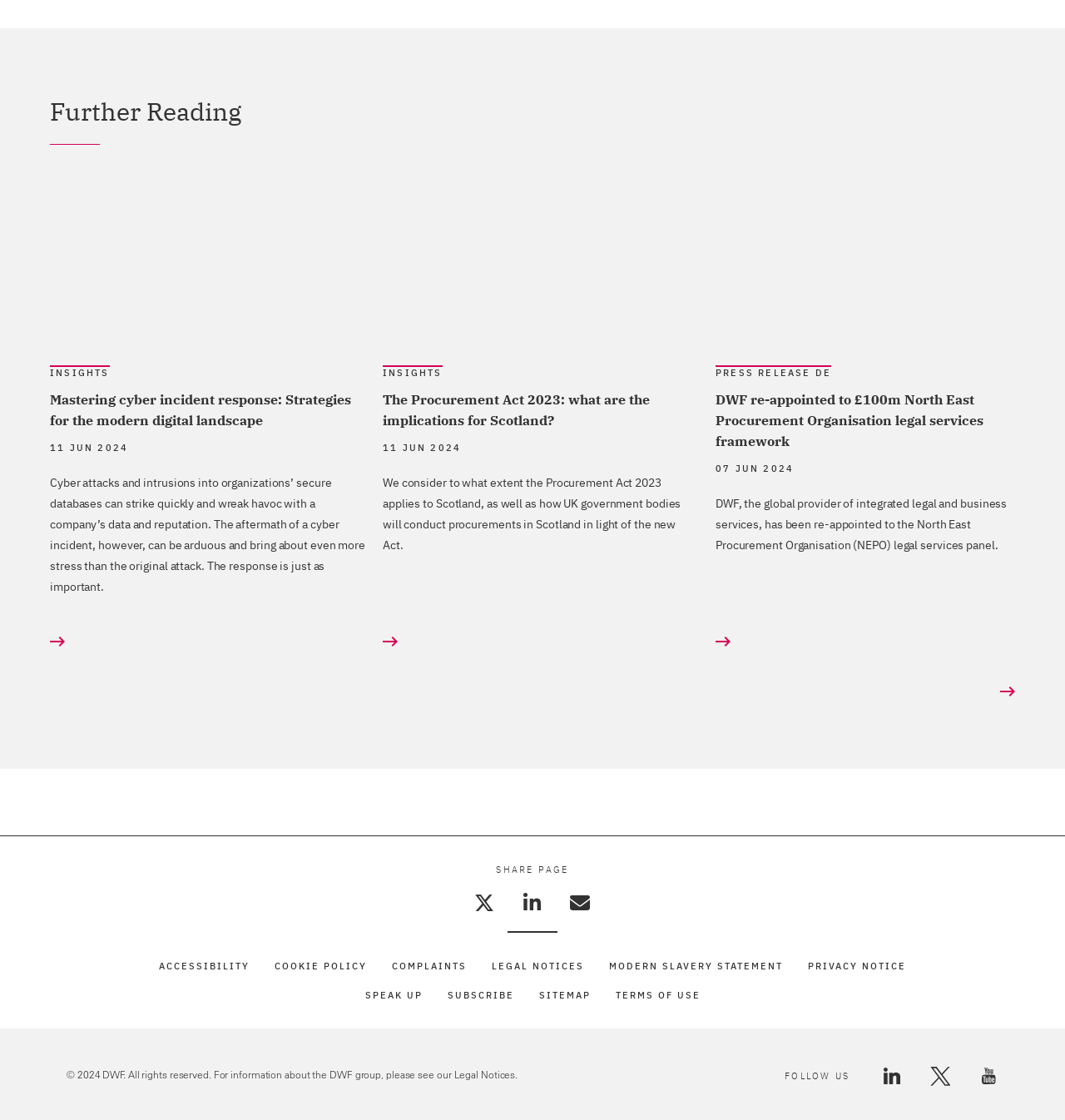What is the name of the company mentioned in the footer?
Please provide a comprehensive answer based on the visual information in the image.

The footer of the webpage contains a copyright notice that mentions '© 2024 DWF. All rights reserved.', which suggests that the company name is DWF.